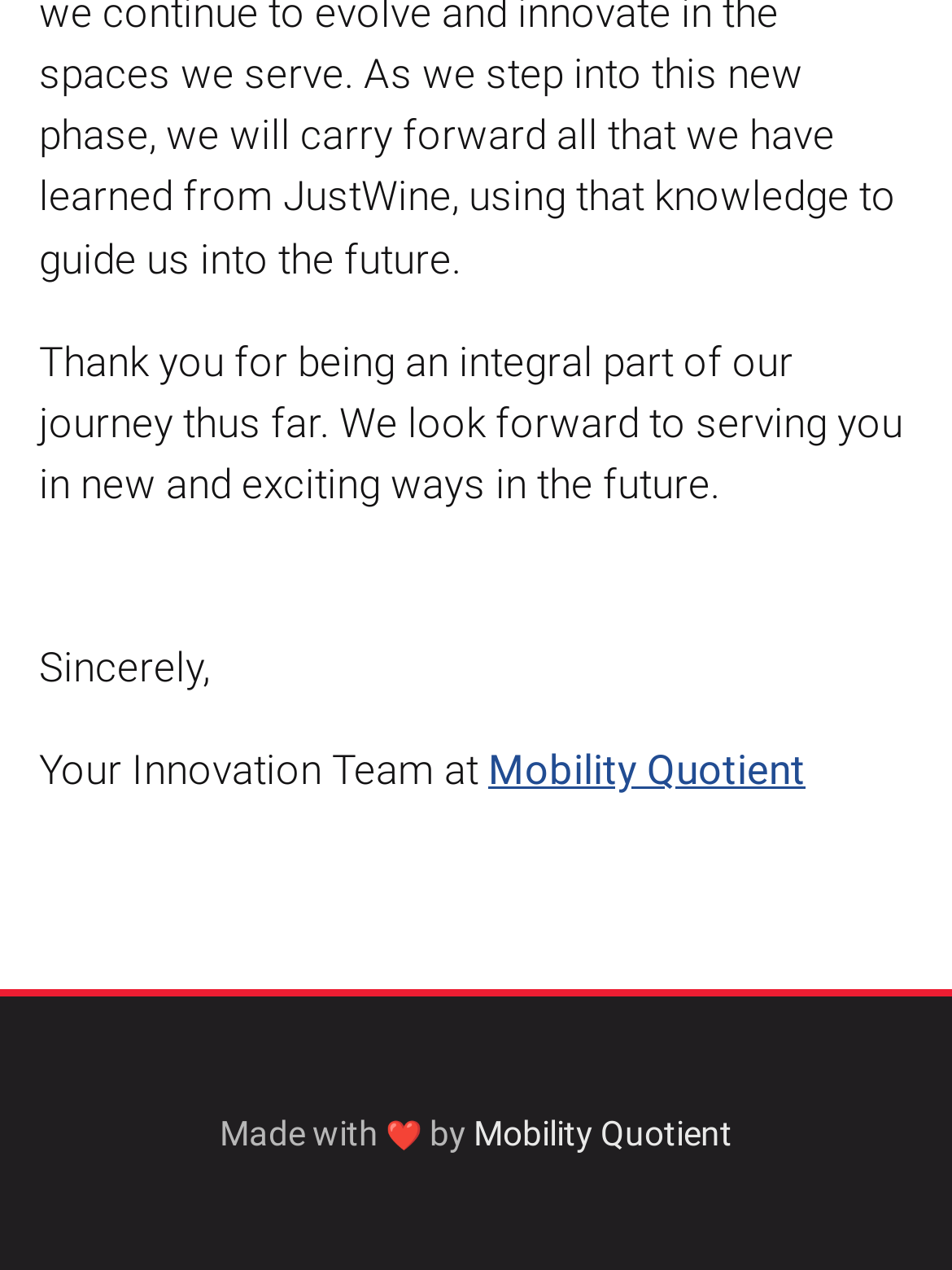Identify the bounding box coordinates for the UI element described as follows: "Mobility Quotient". Ensure the coordinates are four float numbers between 0 and 1, formatted as [left, top, right, bottom].

[0.513, 0.587, 0.846, 0.625]